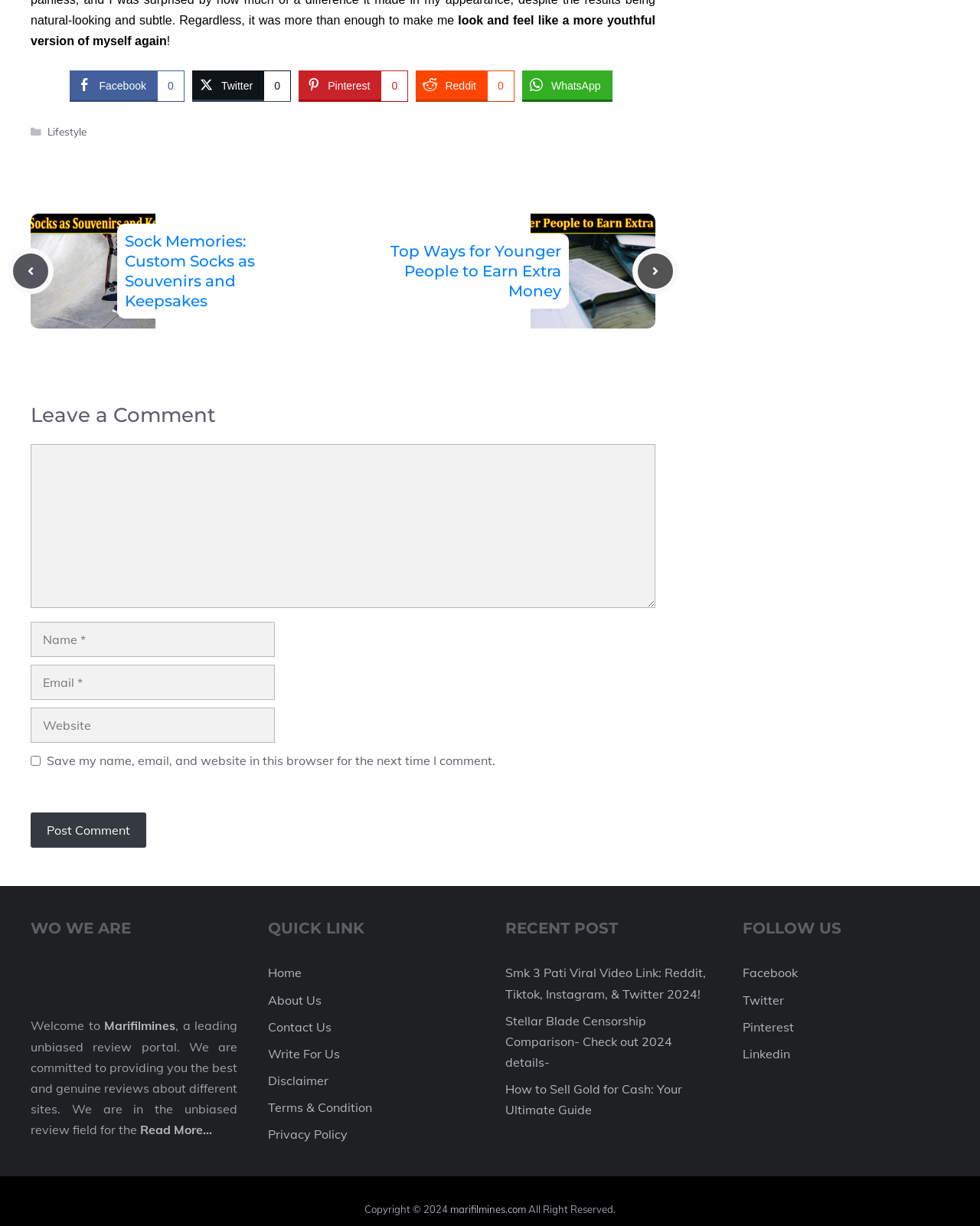Please answer the following question using a single word or phrase: 
How can users share the current article?

Via social media